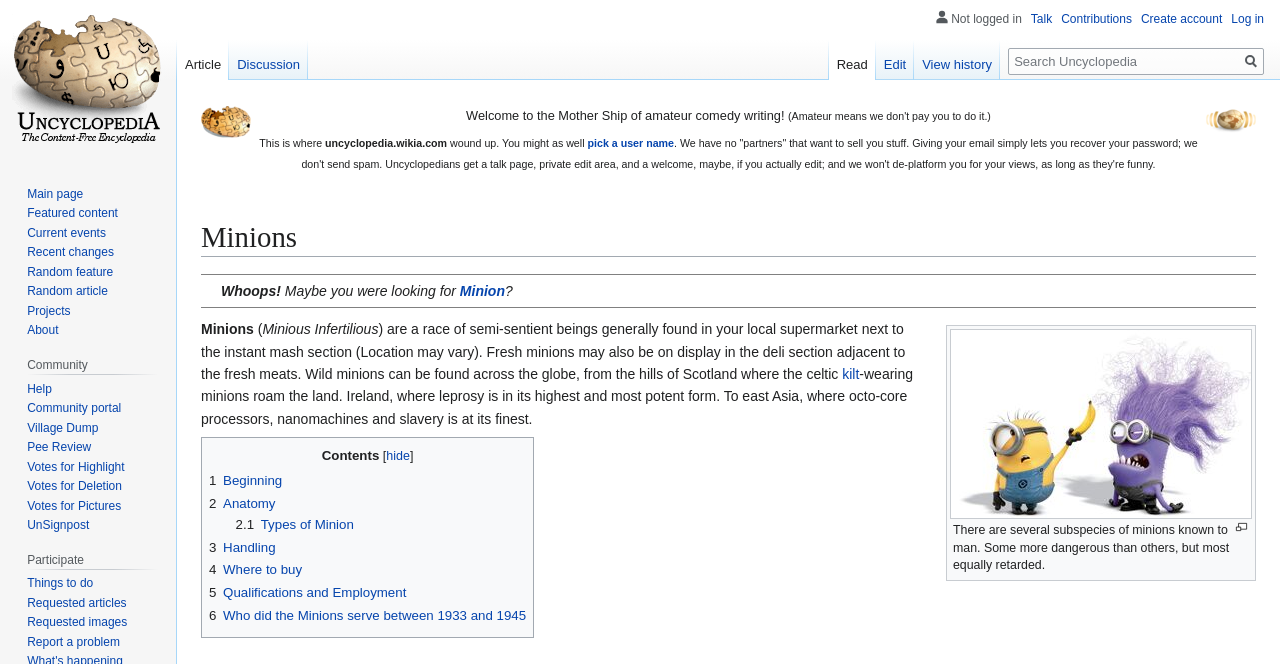Please provide the bounding box coordinates for the element that needs to be clicked to perform the instruction: "Go to the main page". The coordinates must consist of four float numbers between 0 and 1, formatted as [left, top, right, bottom].

[0.006, 0.0, 0.131, 0.241]